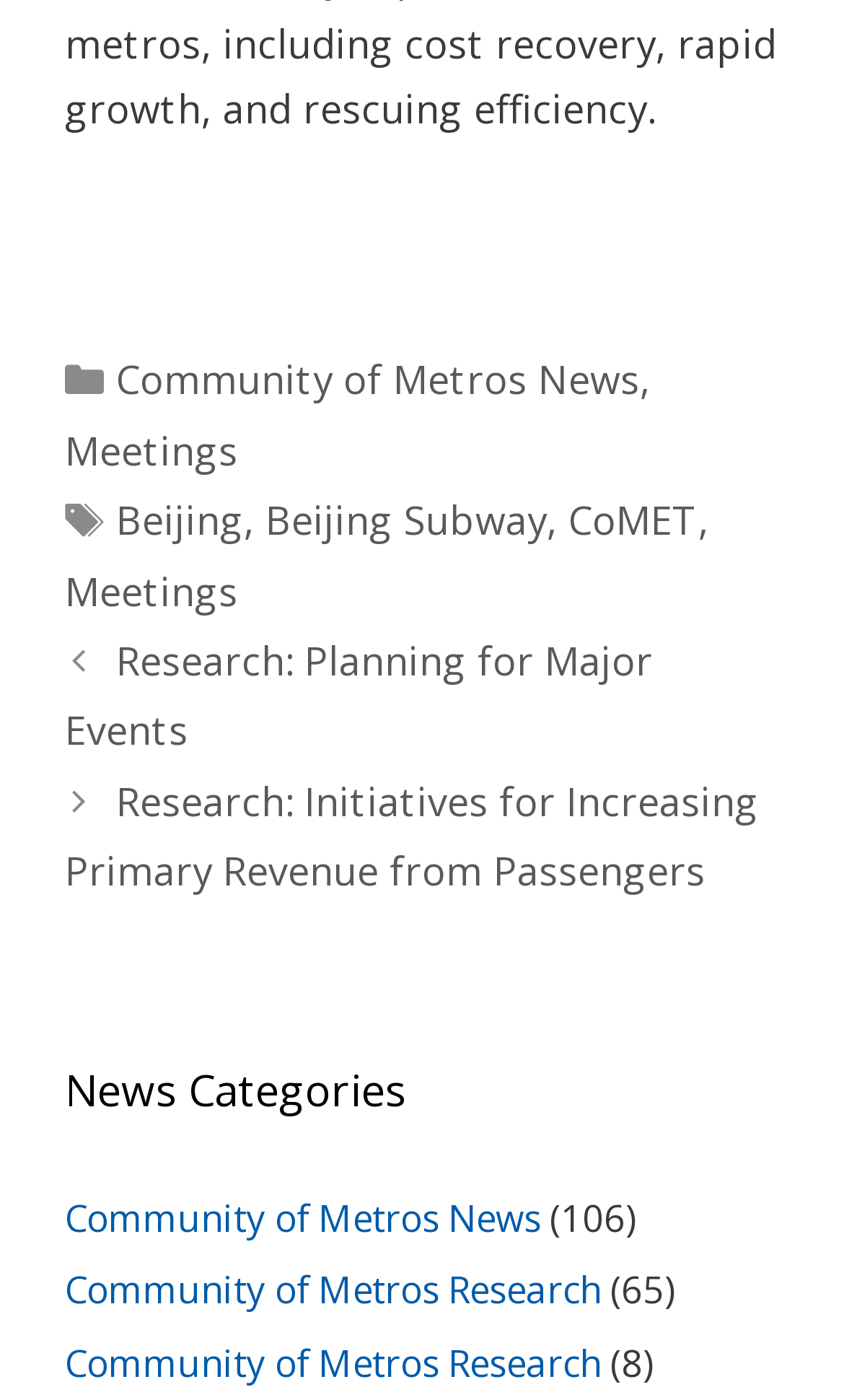Please provide a brief answer to the following inquiry using a single word or phrase:
How many research articles are there in Community of Metros Research?

65